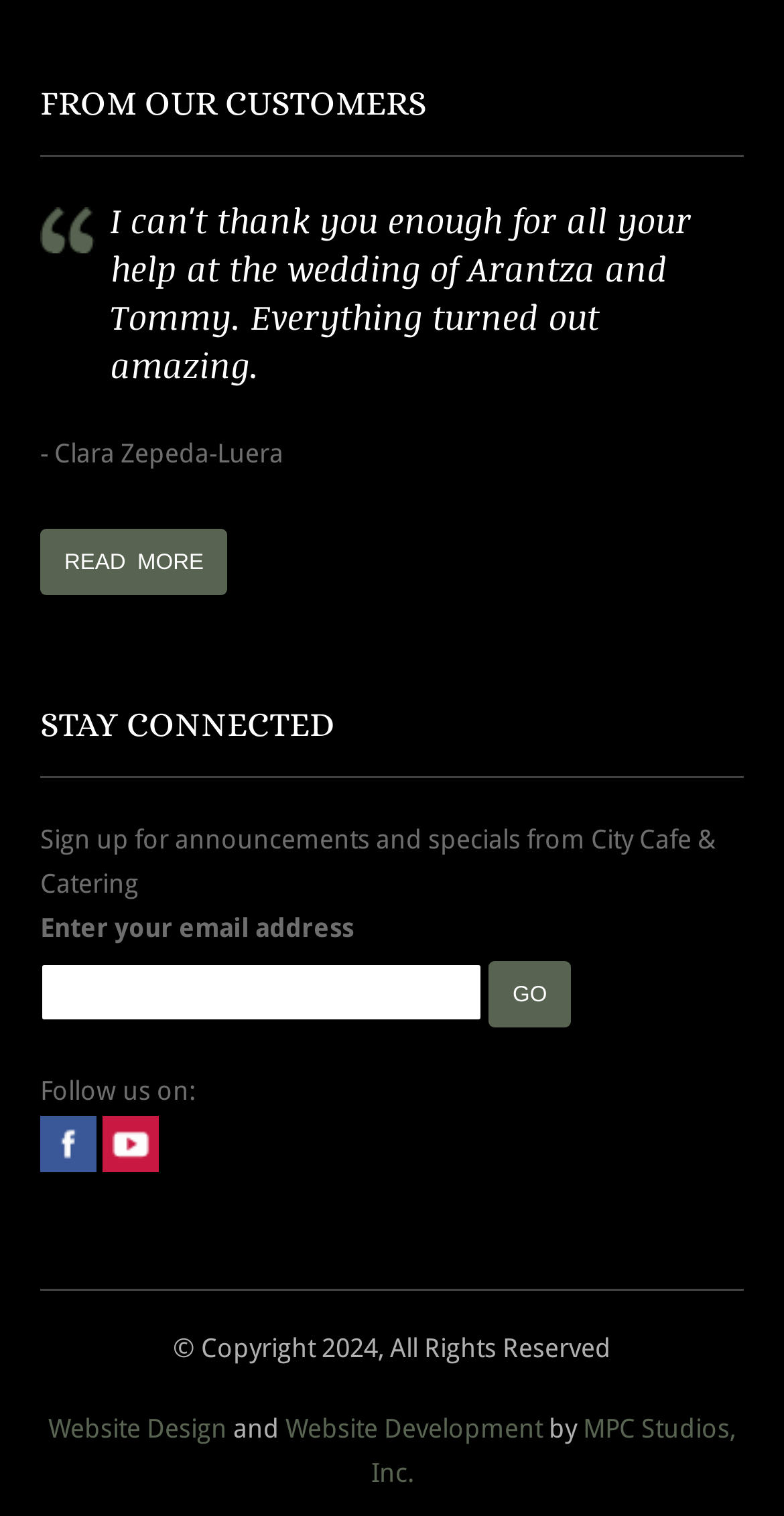Determine the bounding box coordinates of the clickable region to execute the instruction: "Read customer testimonials". The coordinates should be four float numbers between 0 and 1, denoted as [left, top, right, bottom].

[0.051, 0.13, 0.949, 0.257]